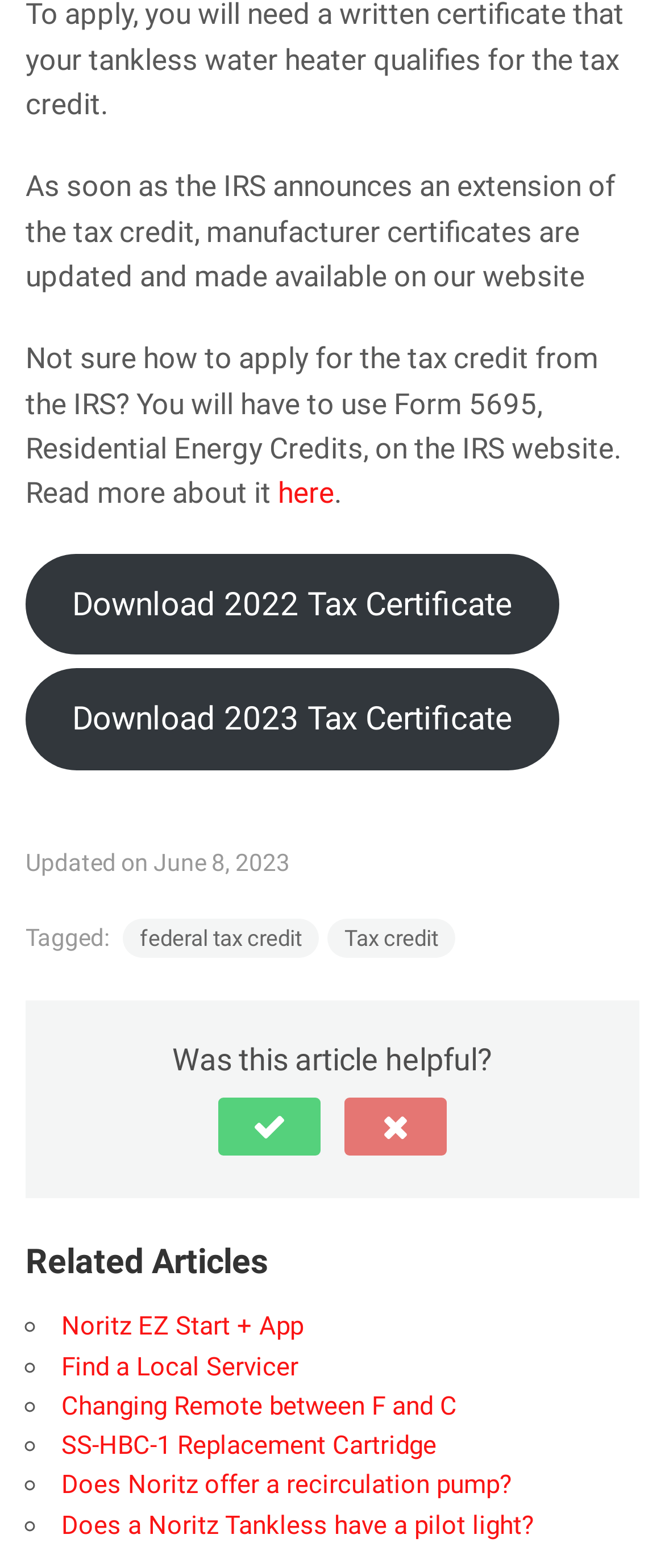Find the bounding box of the UI element described as follows: "Noritz EZ Start + App".

[0.092, 0.836, 0.456, 0.856]